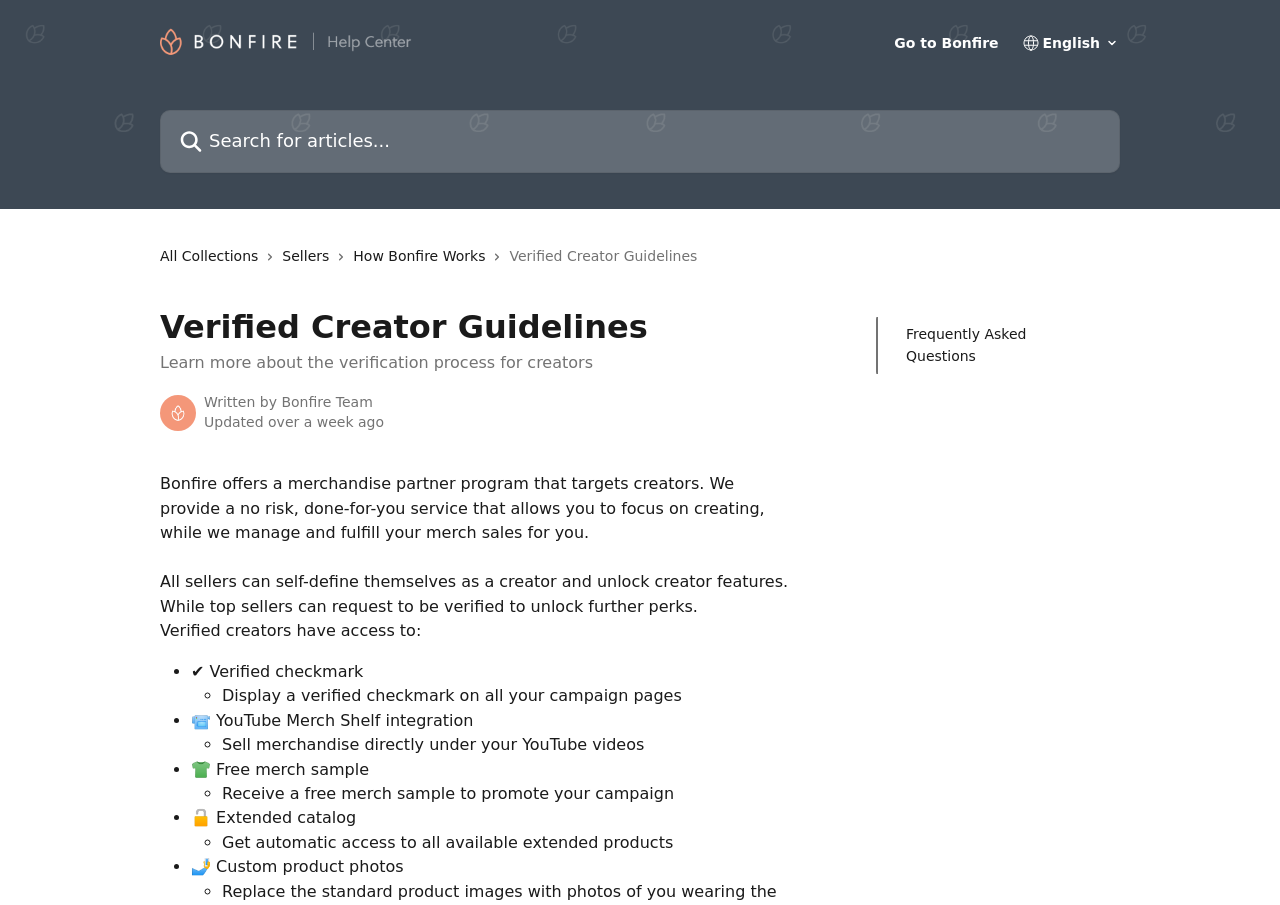Provide a single word or phrase to answer the given question: 
What is the service provided by Bonfire to creators?

No risk, done-for-you merchandise service